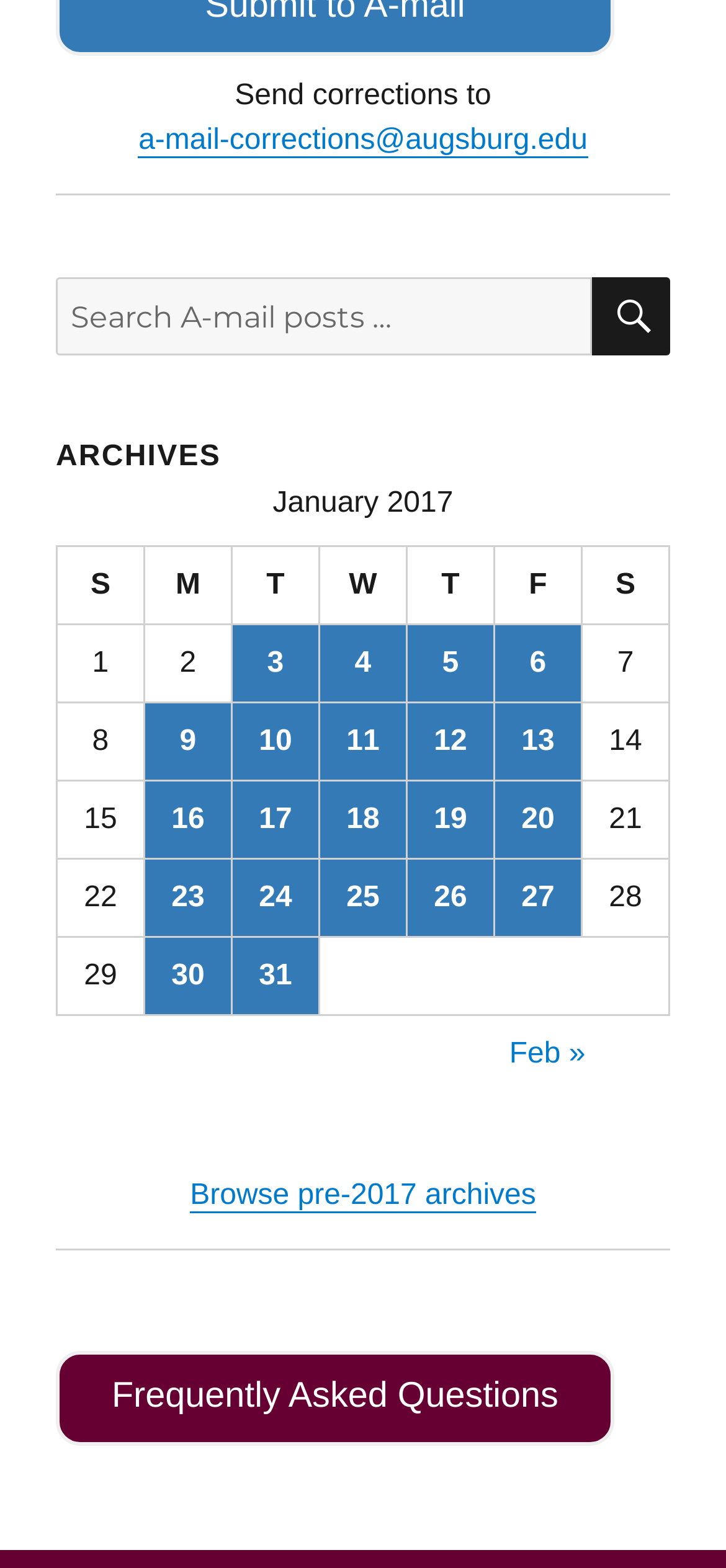What is the link at the bottom of the page for?
Please provide a comprehensive answer based on the visual information in the image.

The link at the bottom of the page says 'Browse pre-2017 archives', indicating that it is used to access archives from before 2017.